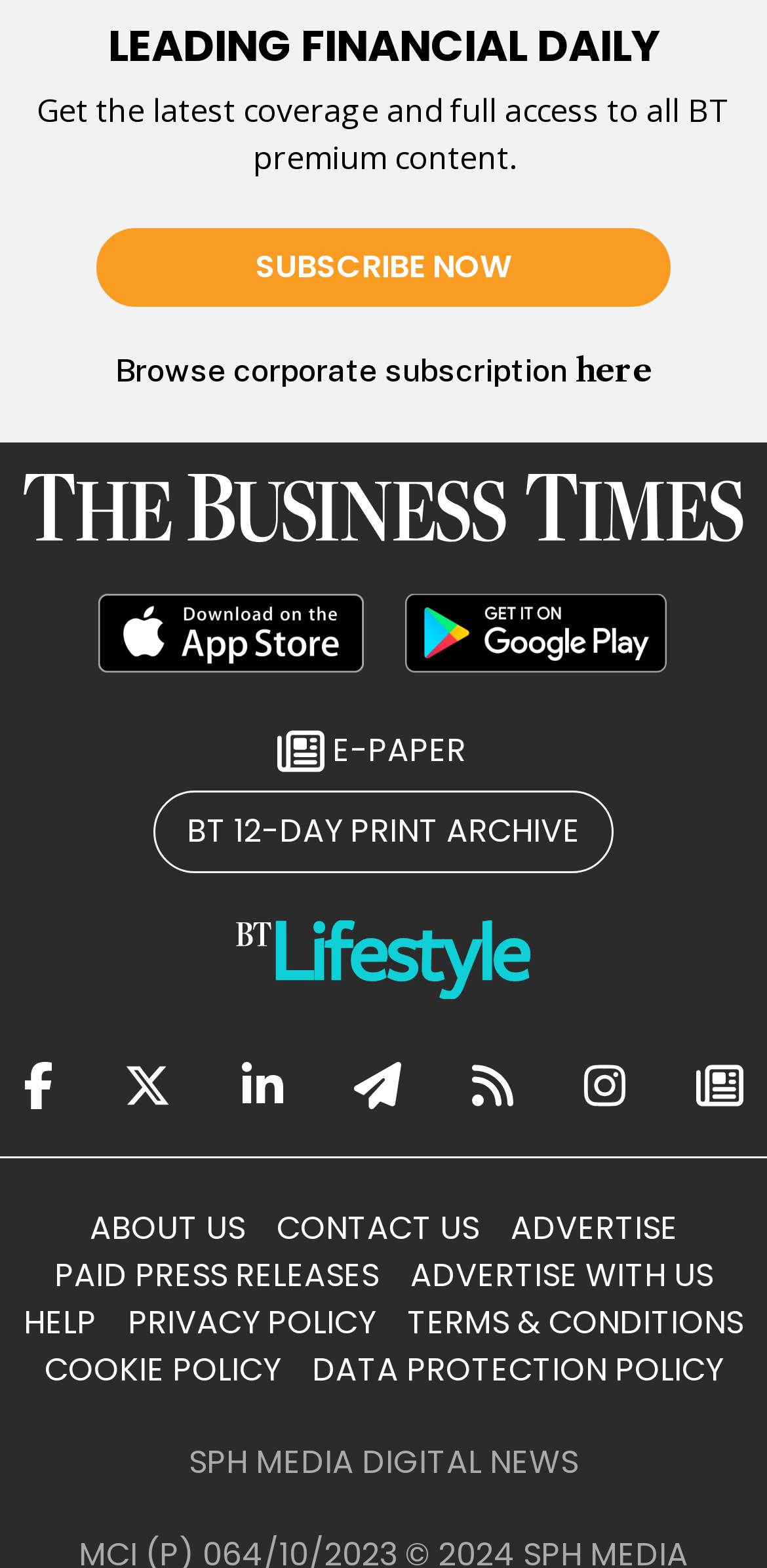Locate the bounding box coordinates of the element that needs to be clicked to carry out the instruction: "Browse corporate subscription". The coordinates should be given as four float numbers ranging from 0 to 1, i.e., [left, top, right, bottom].

[0.15, 0.225, 0.75, 0.249]